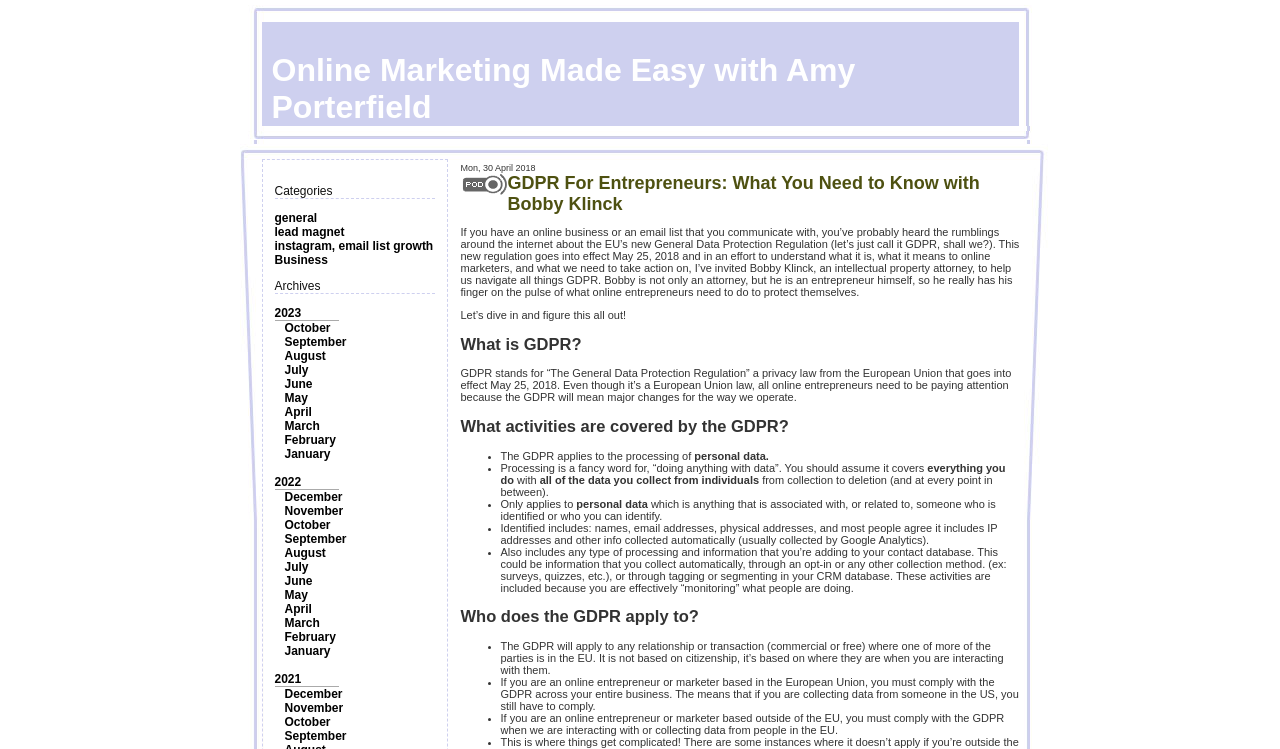Please give the bounding box coordinates of the area that should be clicked to fulfill the following instruction: "View the '2023' archives". The coordinates should be in the format of four float numbers from 0 to 1, i.e., [left, top, right, bottom].

[0.214, 0.409, 0.235, 0.427]